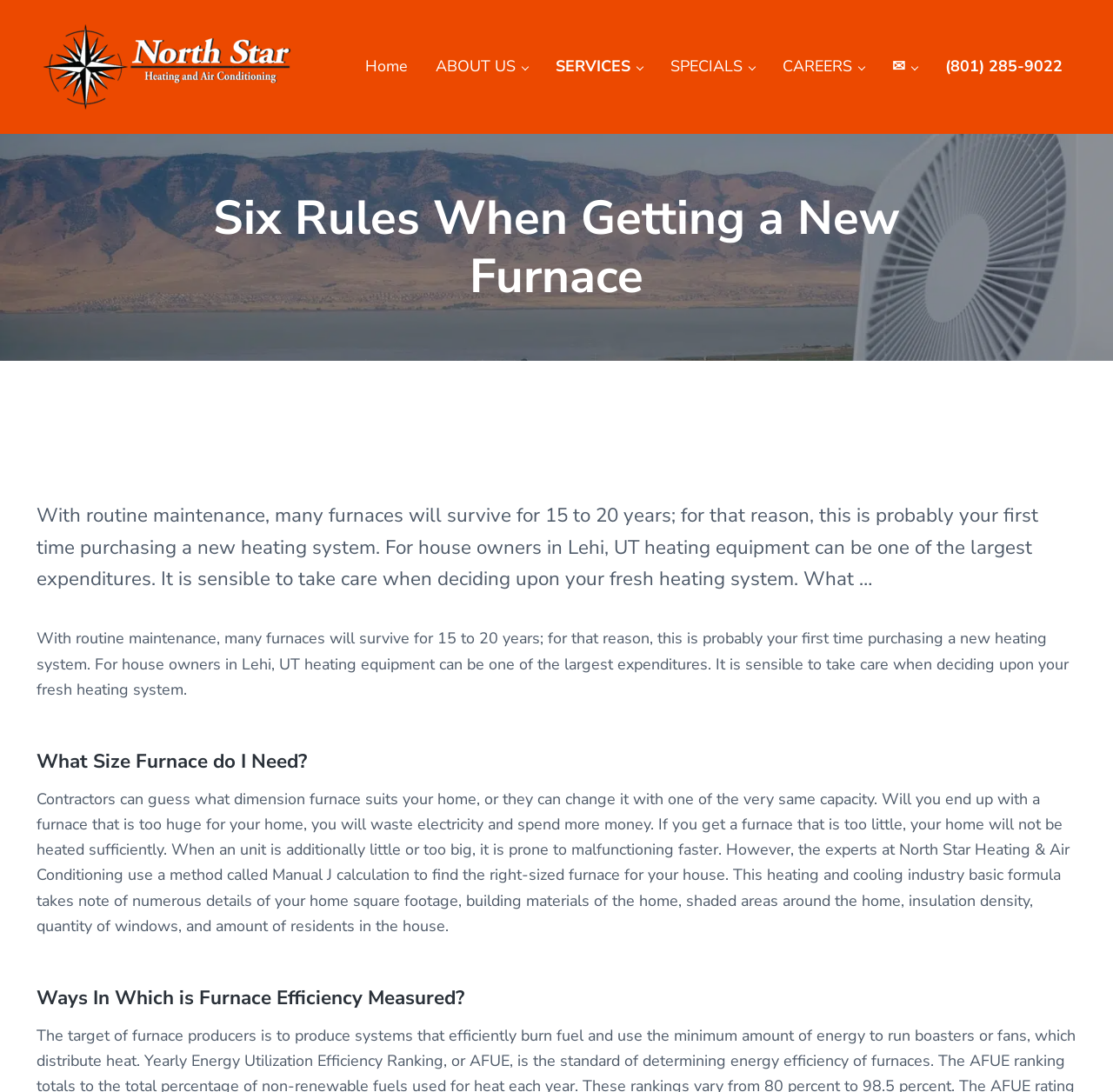Determine the bounding box coordinates of the section I need to click to execute the following instruction: "Click the 'West Jordan' link". Provide the coordinates as four float numbers between 0 and 1, i.e., [left, top, right, bottom].

[0.032, 0.018, 0.267, 0.105]